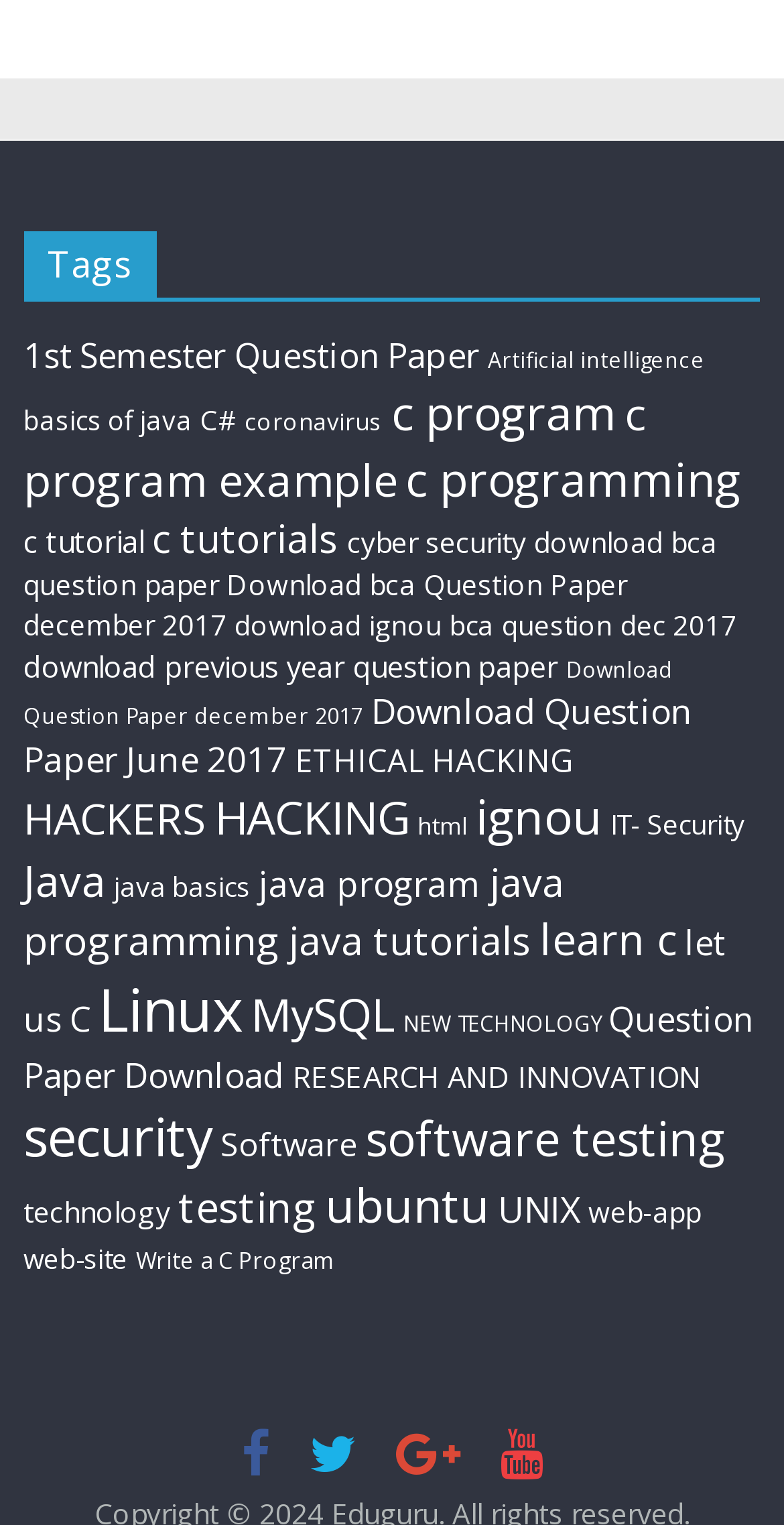Please identify the bounding box coordinates of the region to click in order to complete the task: "Click on 'basics of java'". The coordinates must be four float numbers between 0 and 1, specified as [left, top, right, bottom].

[0.03, 0.264, 0.245, 0.287]